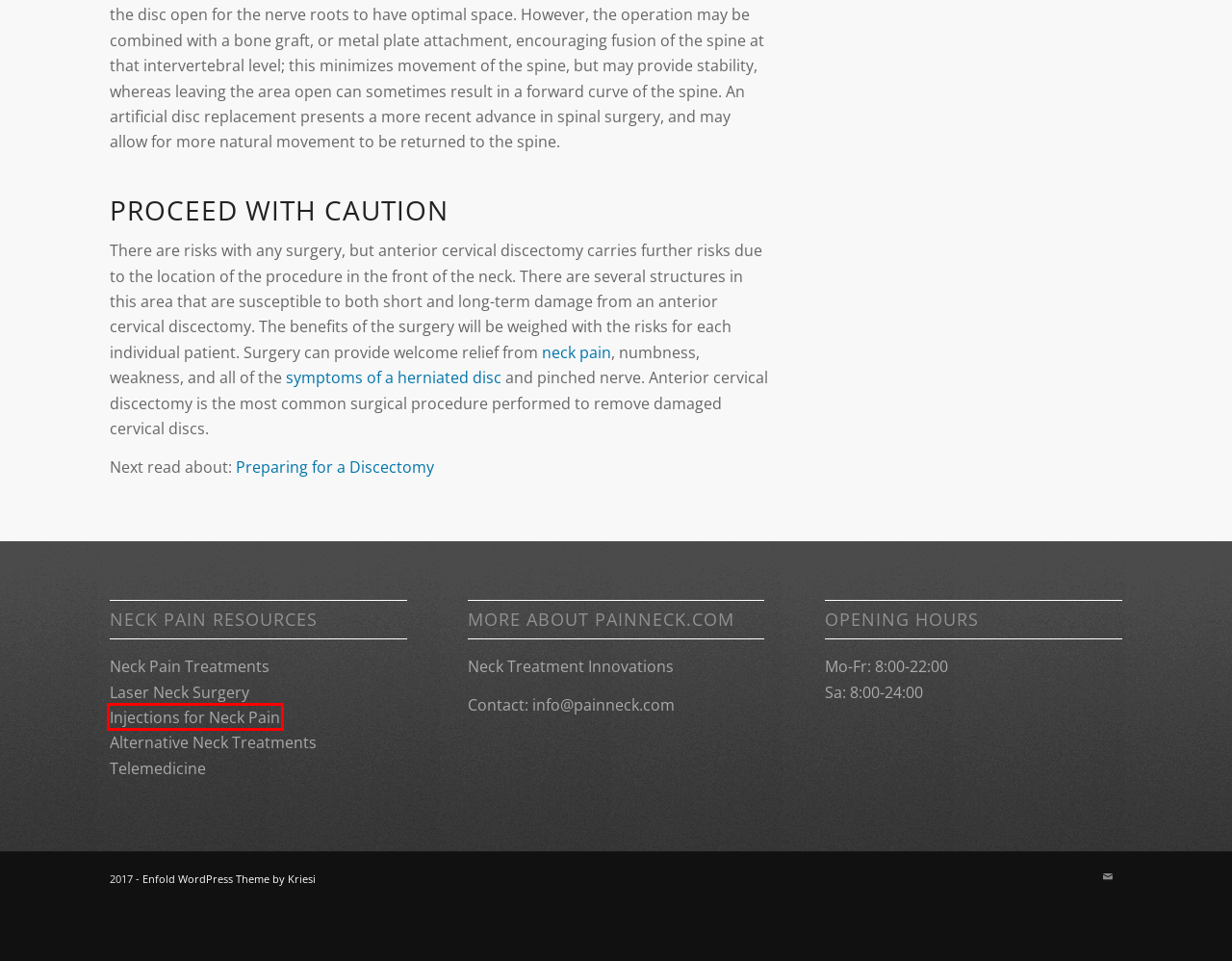You have a screenshot of a webpage with a red rectangle bounding box. Identify the best webpage description that corresponds to the new webpage after clicking the element within the red bounding box. Here are the candidates:
A. Alternative Neck Treatment - Pain Neck
B. Neck Pain Symptoms - Pain Neck
C. Injections for Neck Pain Relief - Pain Neck
D. Home - Kriesi.at - Premium WordPress Themes
E. Cervical Conditions - Pain Neck
F. Identifying Herniated Disc Symptoms to Help Get a Diagnosis - Pain Neck
G. Neck Surgery - Pain Neck
H. bone-spurs - Pain Neck

C